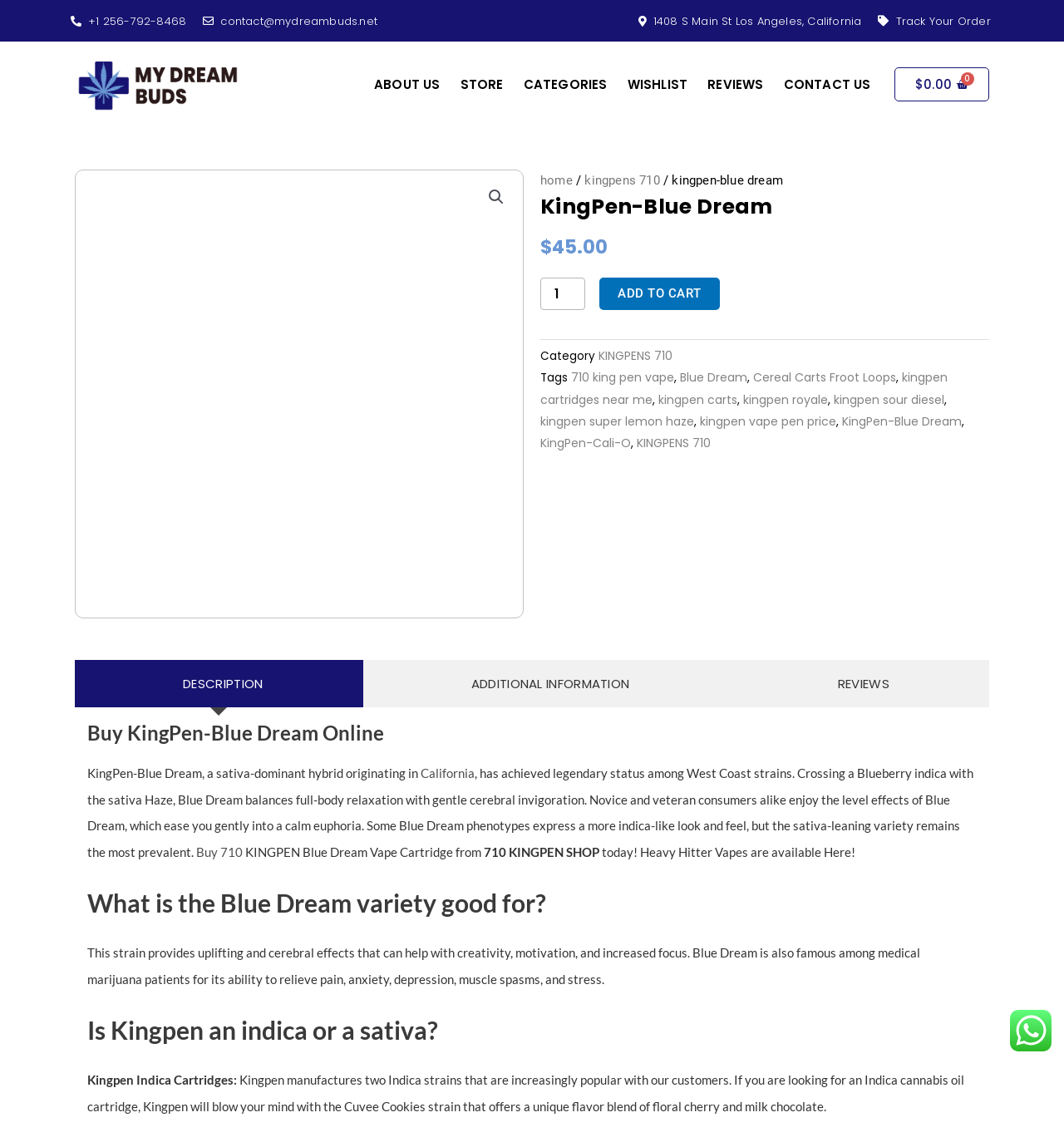Provide a comprehensive caption for the webpage.

This webpage is about KingPen-Blue Dream, a sativa-dominant hybrid strain of cannabis. At the top of the page, there is a navigation bar with links to "ABOUT US", "STORE", "CATEGORIES", "WISHLIST", "REVIEWS", and "CONTACT US". Below the navigation bar, there is a search bar with a magnifying glass icon. 

On the left side of the page, there is a breadcrumb navigation showing the current location as "home / kingpens 710 / kingpen-blue dream". Below the breadcrumb, there is a heading that reads "KingPen-Blue Dream" followed by a price of $45.00 and a quantity selector. 

To the right of the quantity selector, there is an "ADD TO CART" button. Below the price and quantity section, there are links to categories and tags related to the product, including "KINGPENS 710", "Blue Dream", and others.

Further down the page, there are three tabs: "DESCRIPTION", "ADDITIONAL INFORMATION", and "REVIEWS". The "DESCRIPTION" tab is currently selected and displays a detailed description of the KingPen-Blue Dream strain, including its origins, effects, and benefits. The description is accompanied by a heading that reads "Buy KingPen-Blue Dream Online".

At the bottom of the page, there is an image, and below the image, there are more headings and paragraphs that provide additional information about the strain, including its benefits and effects.